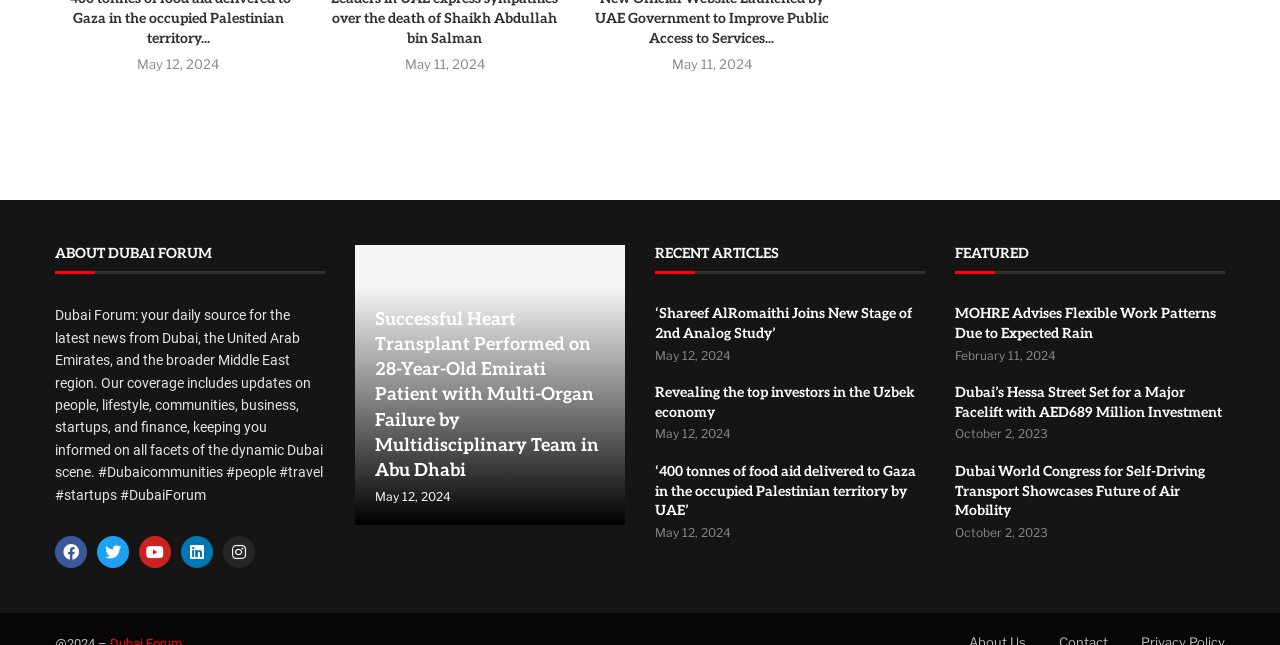Please determine the bounding box coordinates for the UI element described as: "Twitter".

[0.076, 0.831, 0.101, 0.881]